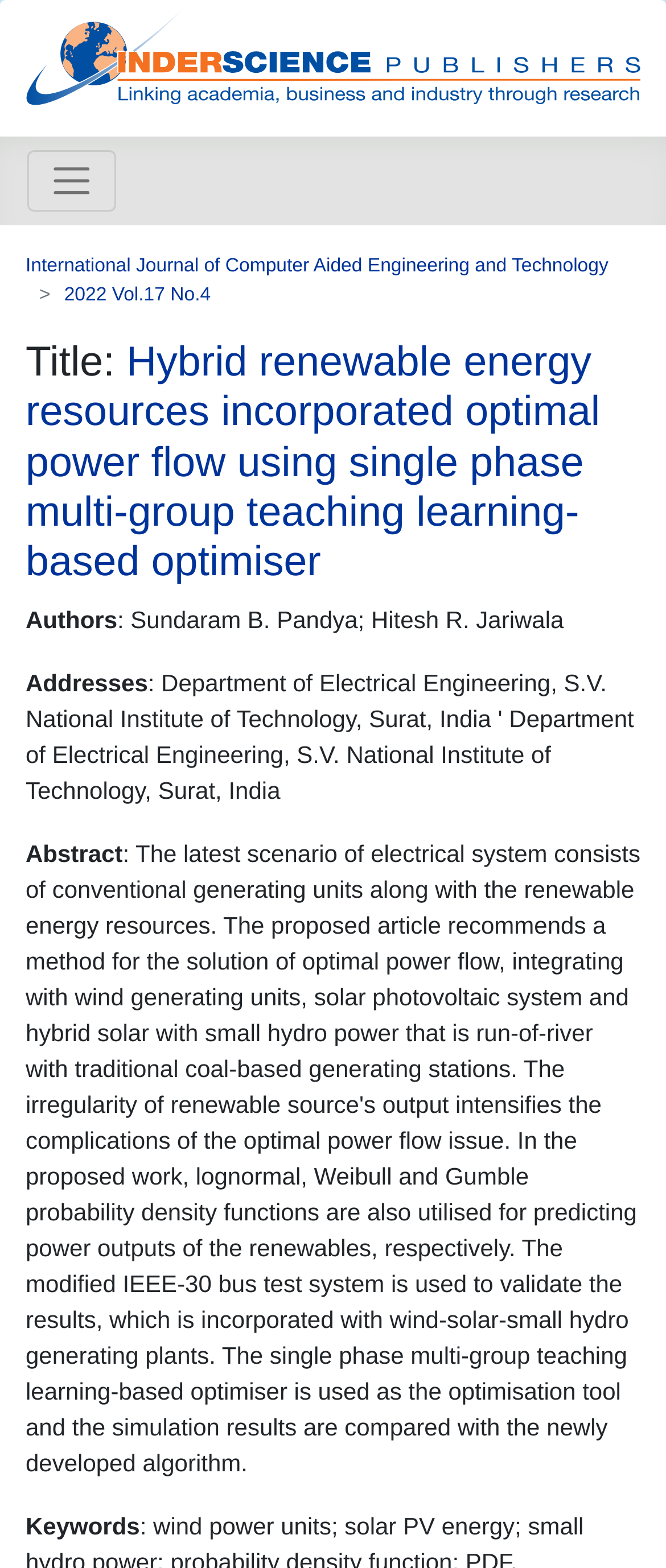Please provide a comprehensive answer to the question below using the information from the image: Who are the authors of the article?

I found the authors of the article by looking at the static text element with the text ': Sundaram B. Pandya; Hitesh R. Jariwala'.